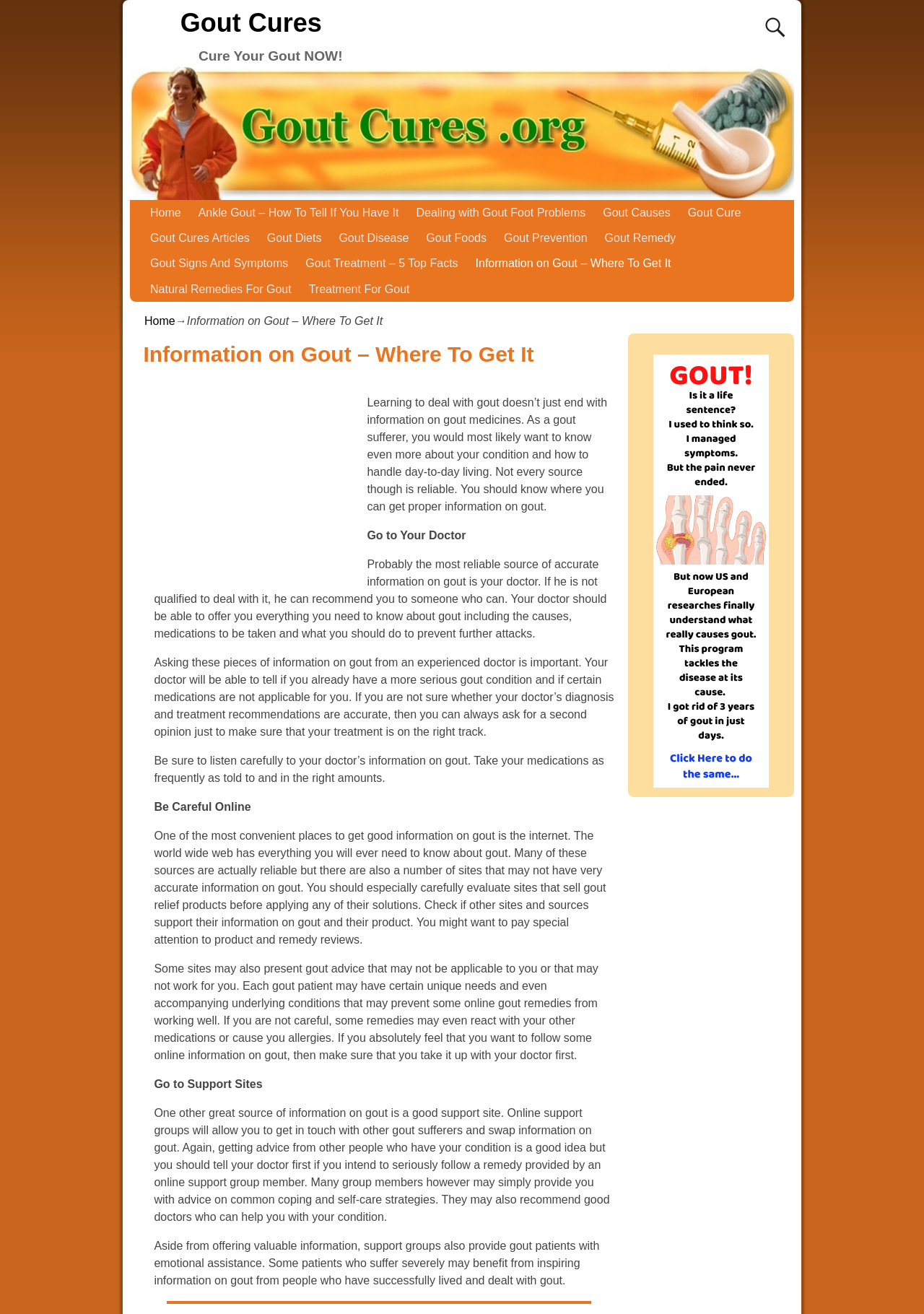Provide a one-word or short-phrase answer to the question:
What is the purpose of a support site for gout patients?

Emotional assistance